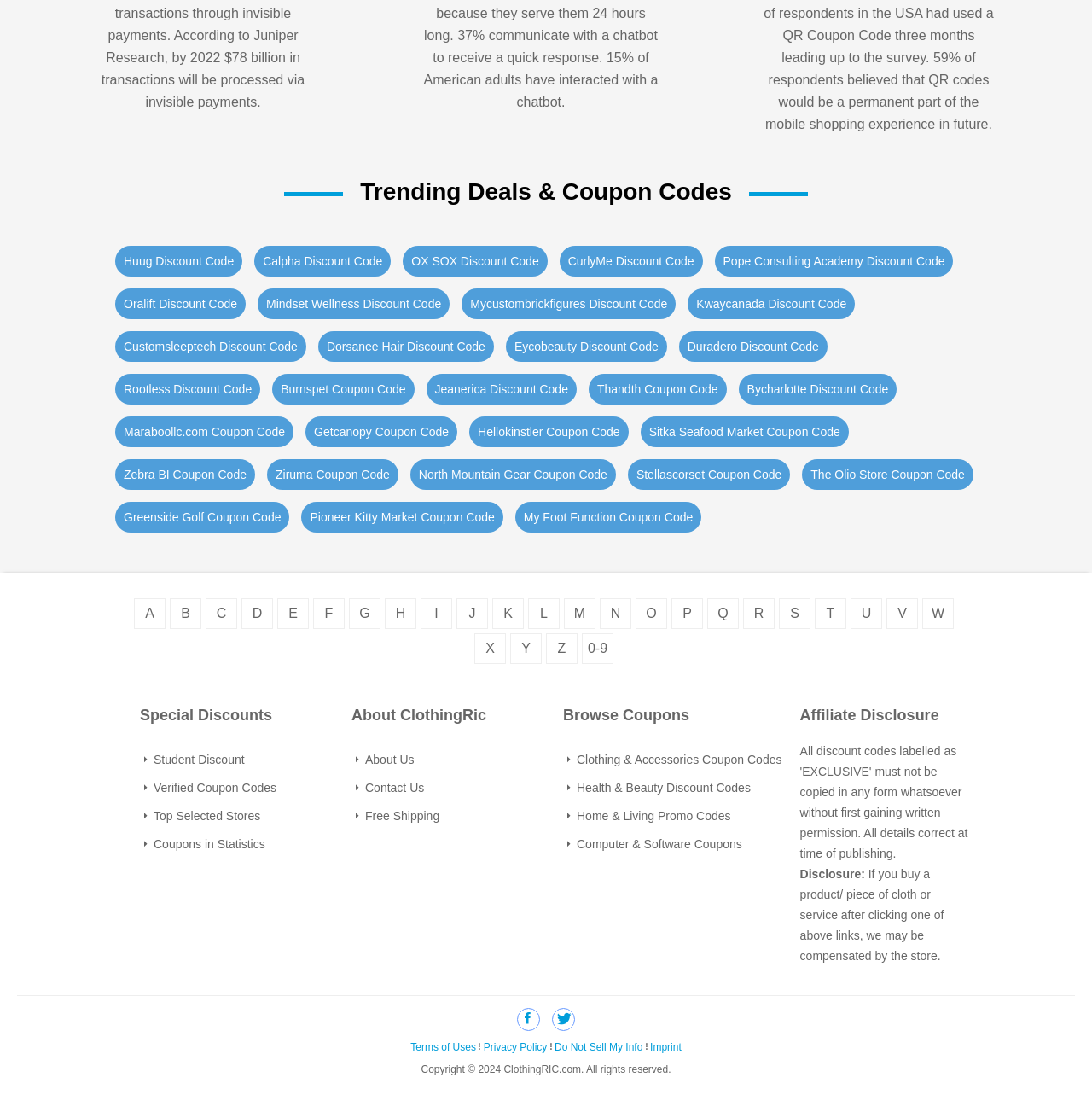Find the bounding box coordinates of the clickable element required to execute the following instruction: "Check Coupons in Statistics". Provide the coordinates as four float numbers between 0 and 1, i.e., [left, top, right, bottom].

[0.112, 0.757, 0.306, 0.782]